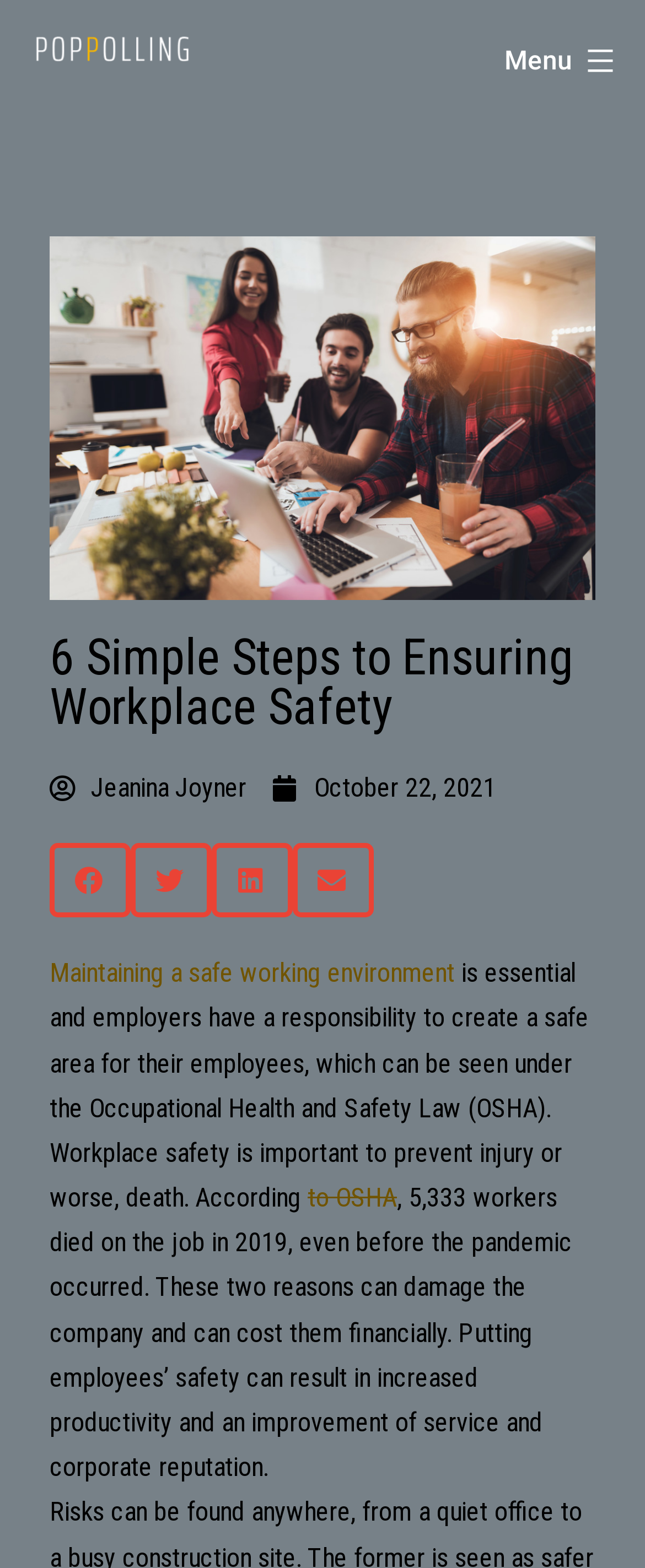Determine the bounding box coordinates of the clickable element to achieve the following action: 'Read the article by Jeanina Joyner'. Provide the coordinates as four float values between 0 and 1, formatted as [left, top, right, bottom].

[0.077, 0.488, 0.382, 0.517]